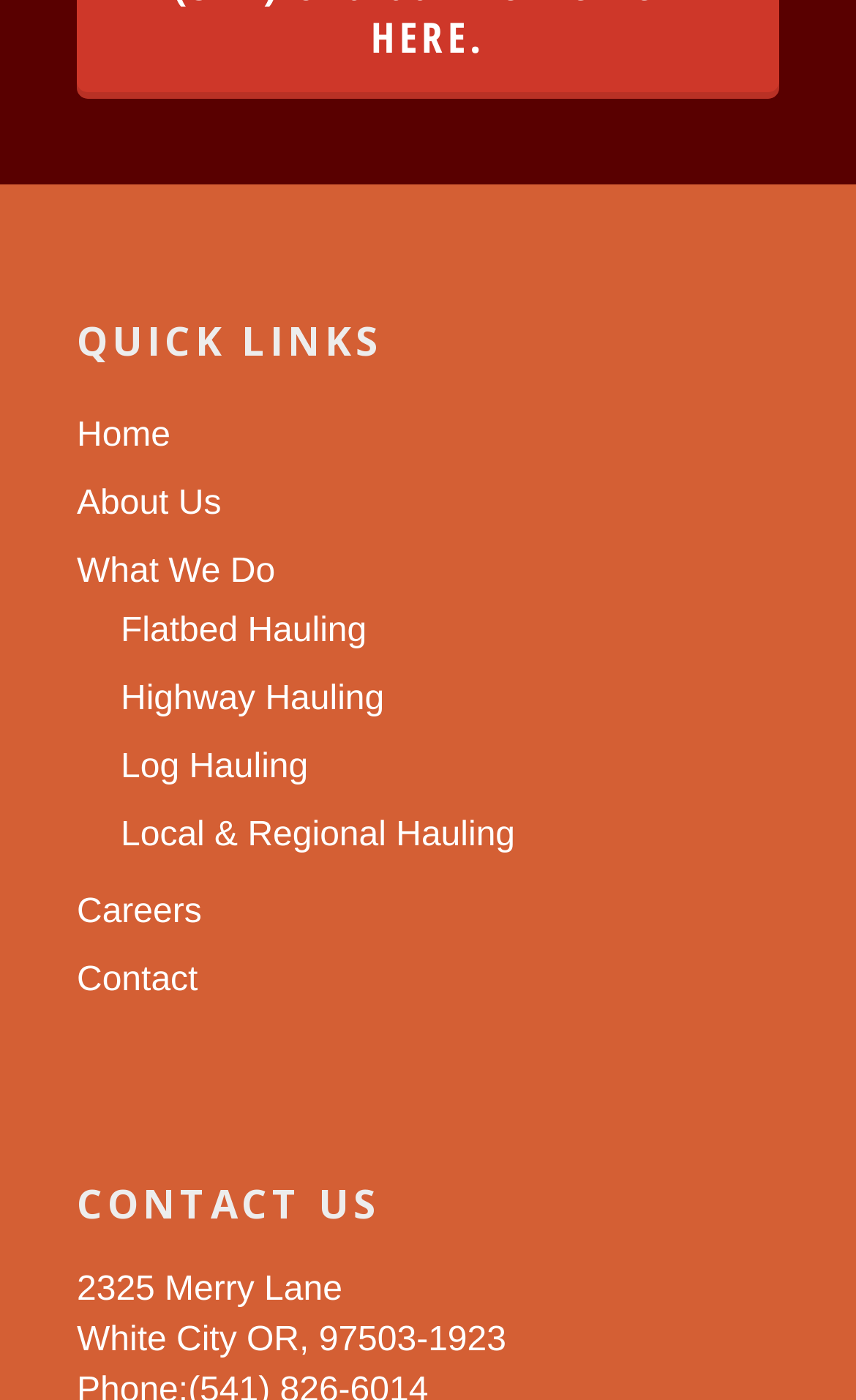Analyze the image and deliver a detailed answer to the question: What is the zip code of the company's location?

I found the zip code of the company's location by looking at the 'CONTACT US' section, where it is listed along with the company's address.